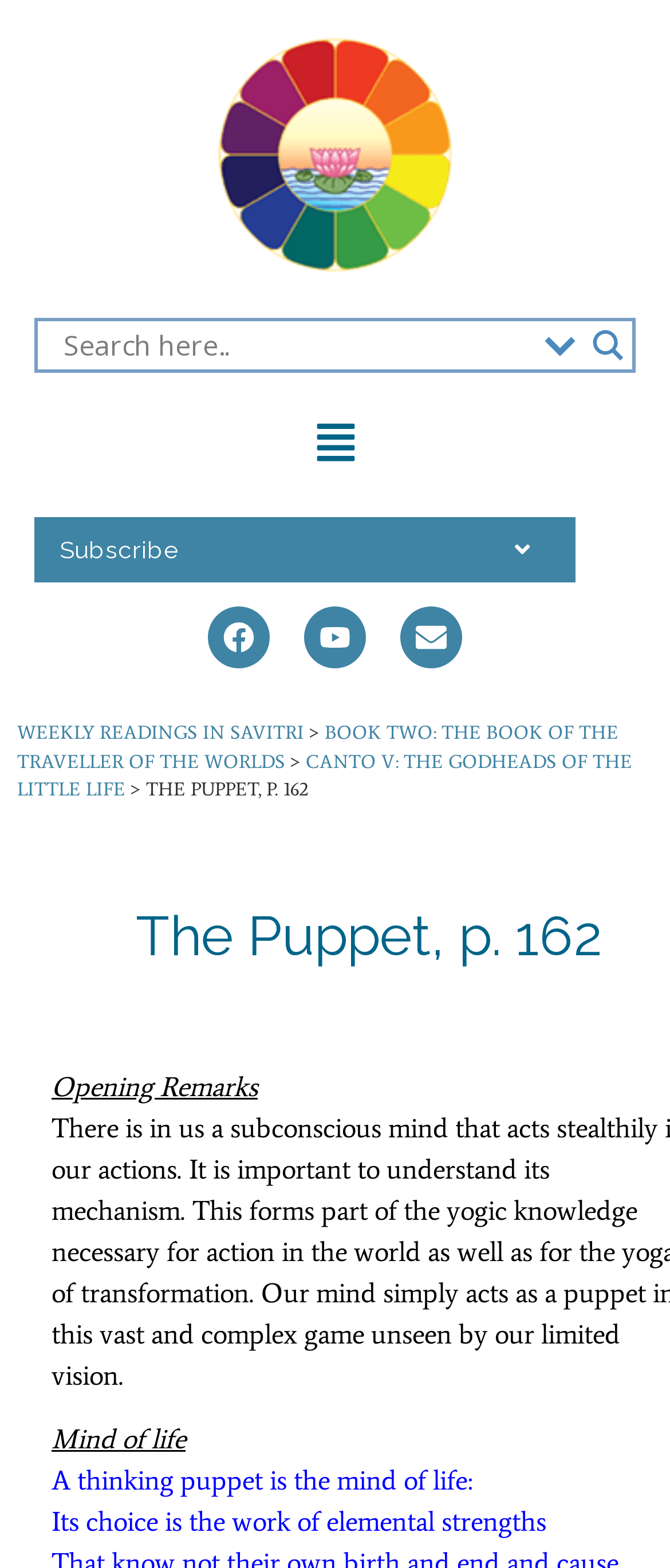Your task is to find and give the main heading text of the webpage.

The Puppet, p. 162